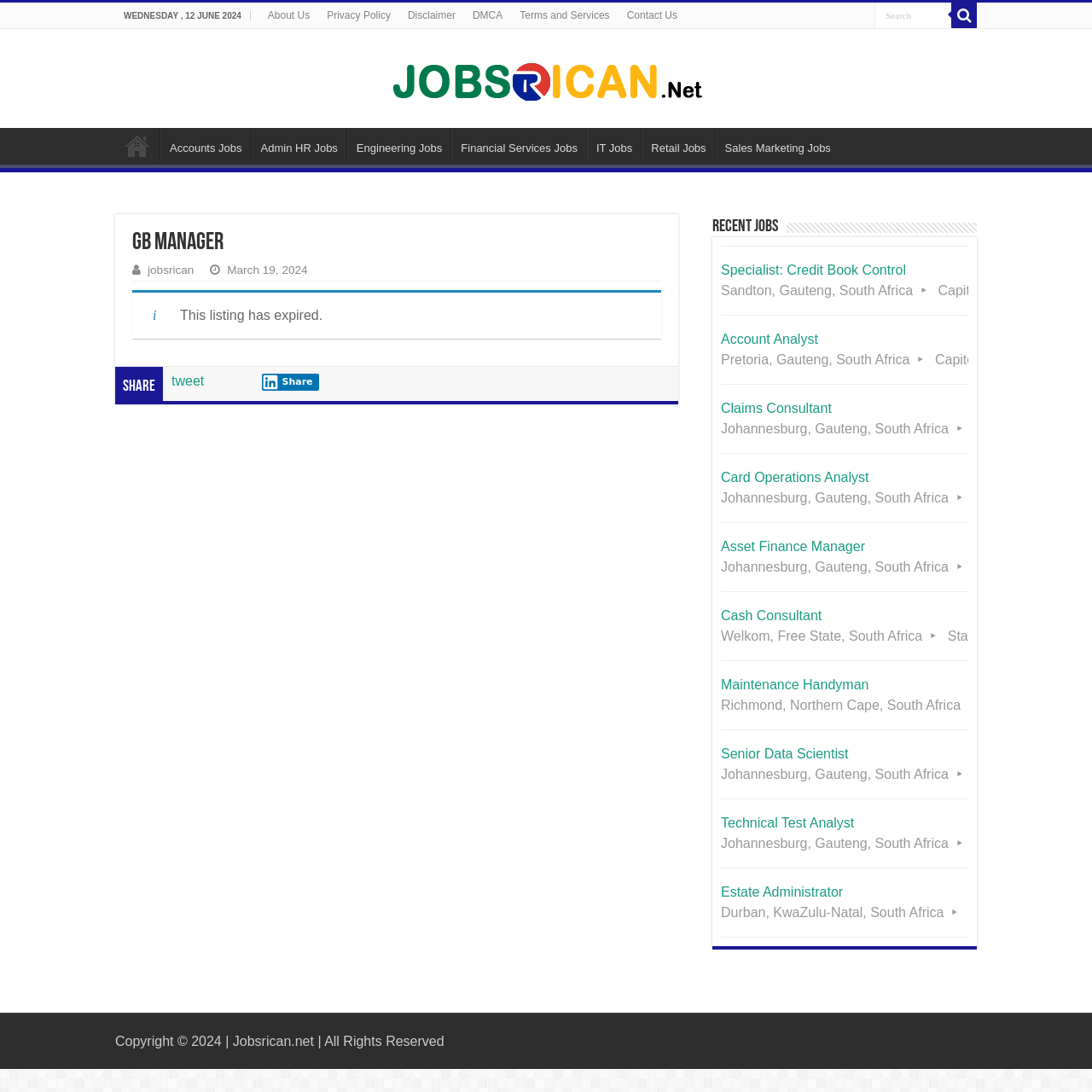Please identify the bounding box coordinates of the area I need to click to accomplish the following instruction: "Search for a job".

[0.801, 0.002, 0.871, 0.025]